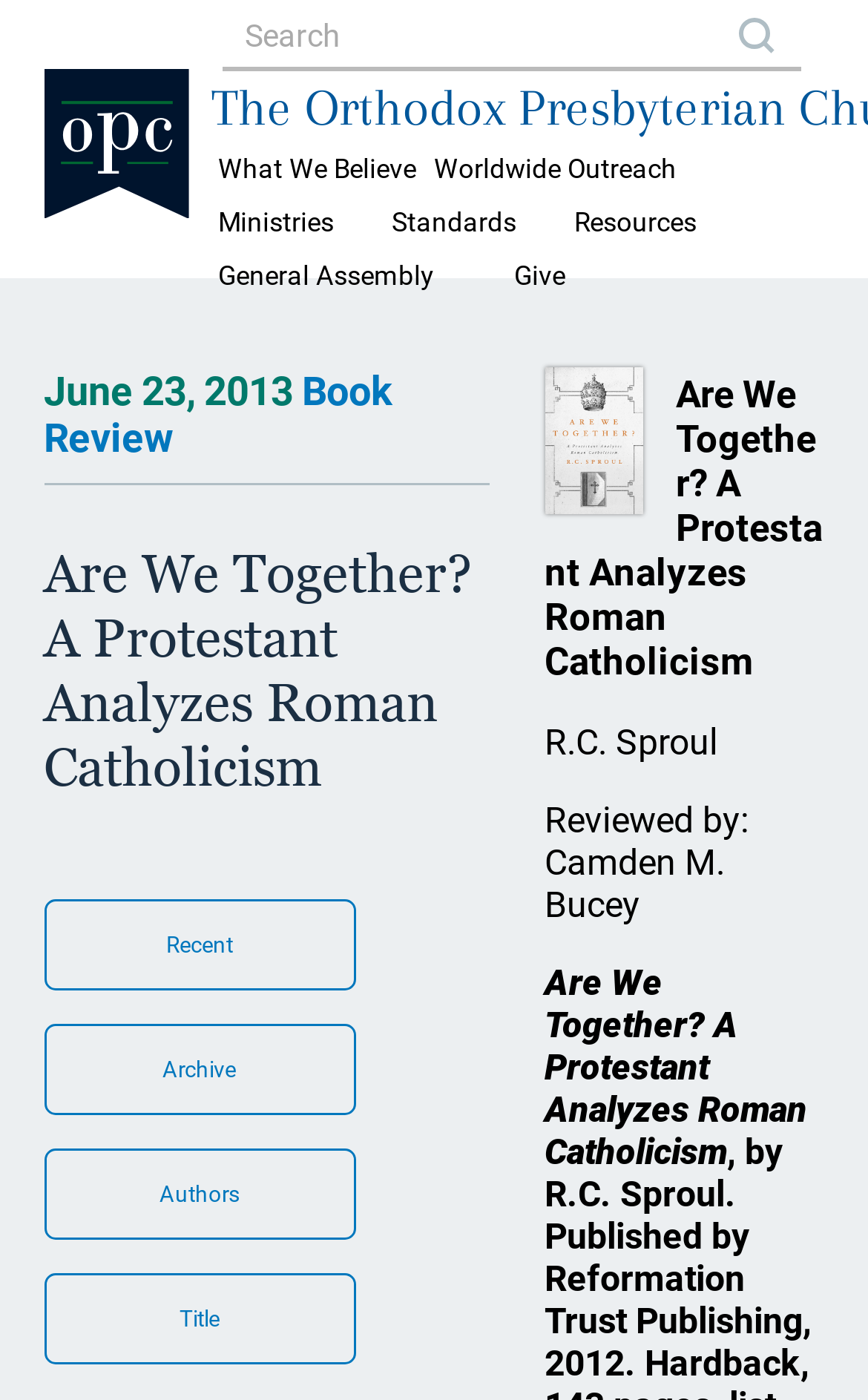What is the purpose of the 'Give' link?
Can you provide a detailed and comprehensive answer to the question?

The 'Give' link is located at the top right corner of the webpage, and it is likely that it is used to make donations to the Orthodox Presbyterian Church, as it is a common practice for churches to have a 'Give' or 'Donate' button on their website.